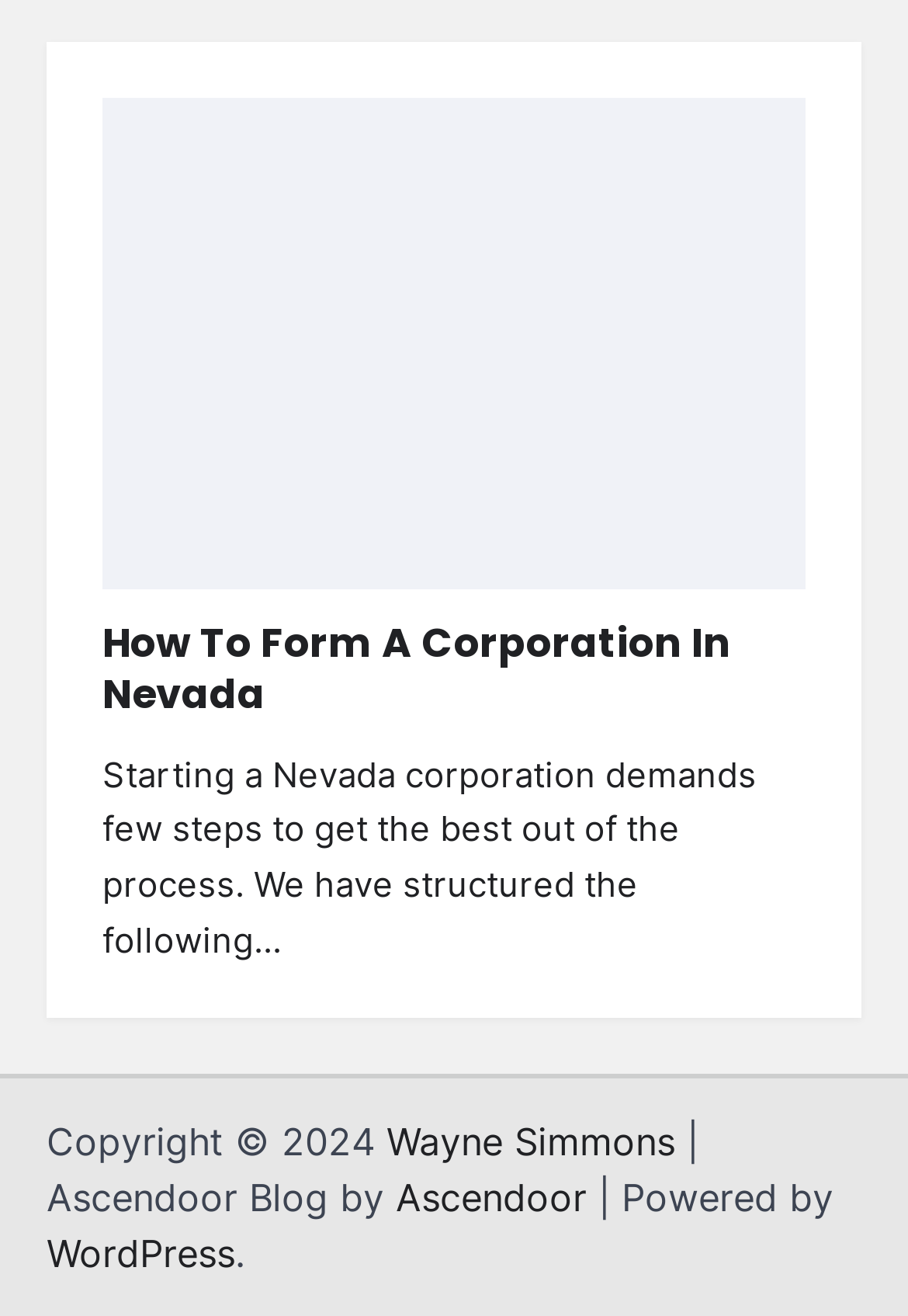Determine the bounding box coordinates (top-left x, top-left y, bottom-right x, bottom-right y) of the UI element described in the following text: Wayne Simmons

[0.426, 0.85, 0.744, 0.886]